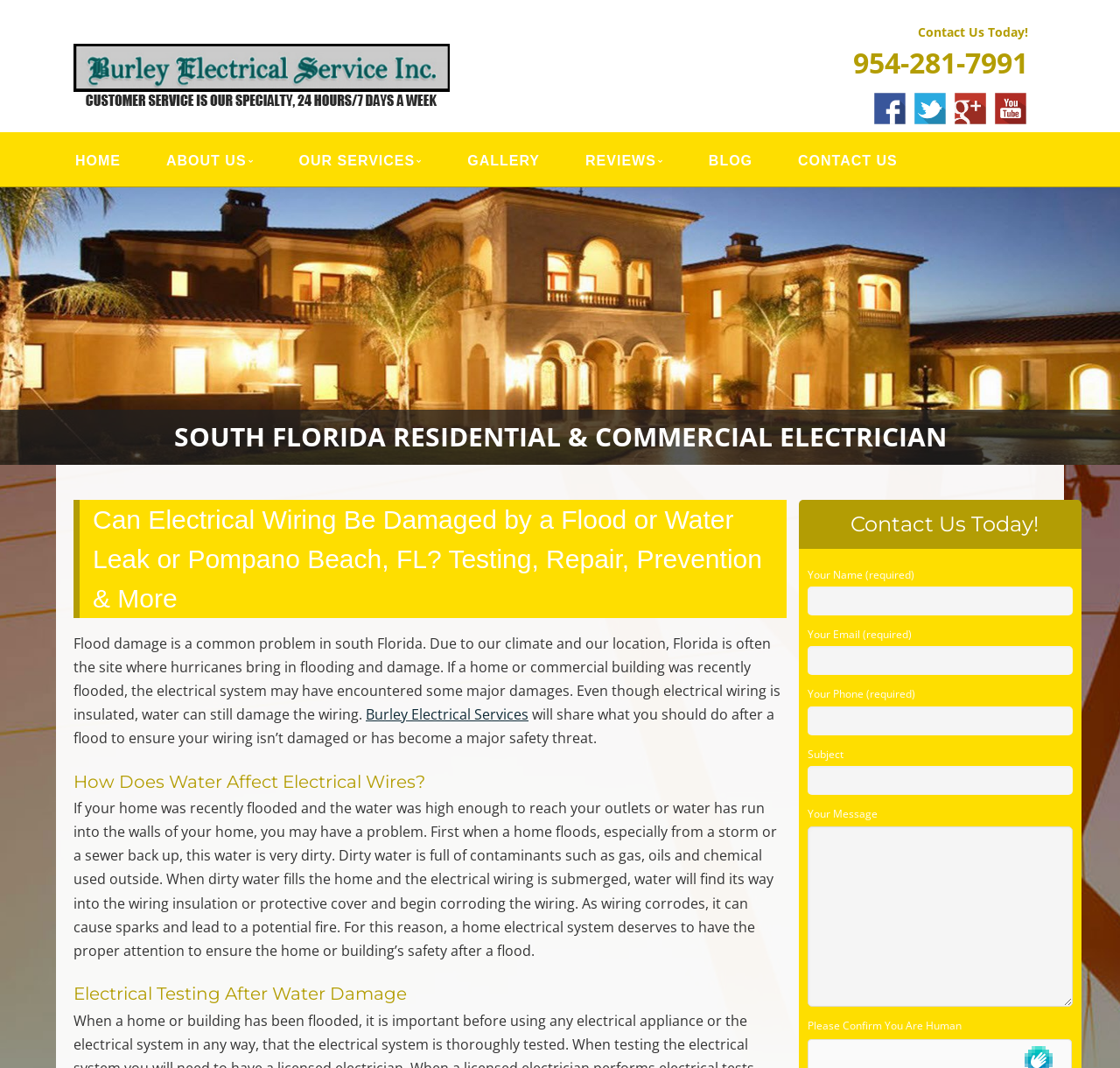What is the potential consequence of corroded wiring?
Please ensure your answer to the question is detailed and covers all necessary aspects.

According to the paragraph discussing how water affects electrical wires, corroded wiring can cause sparks and lead to a potential fire. This is mentioned as a safety concern after a flood or water damage.